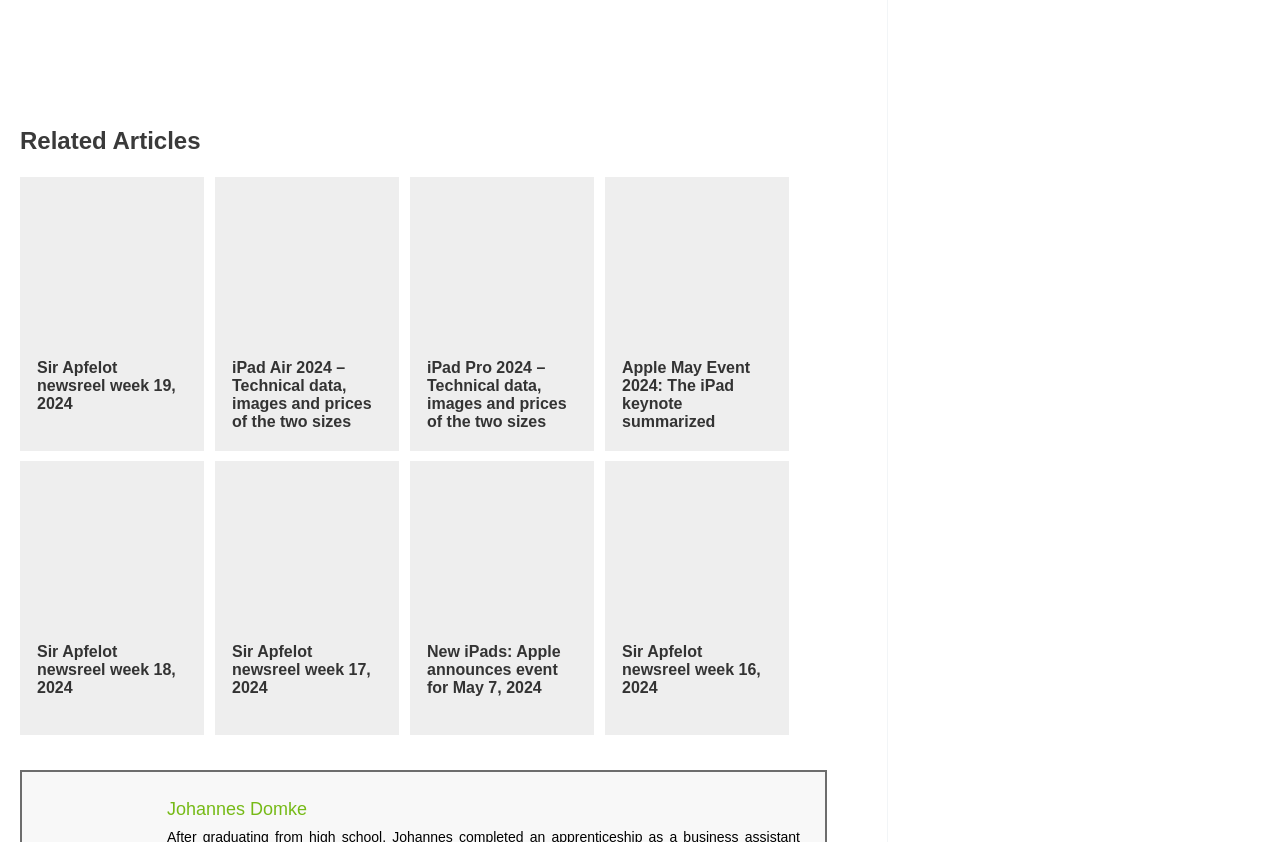What is the topic of the webpage?
Answer the question with a single word or phrase, referring to the image.

Related Articles